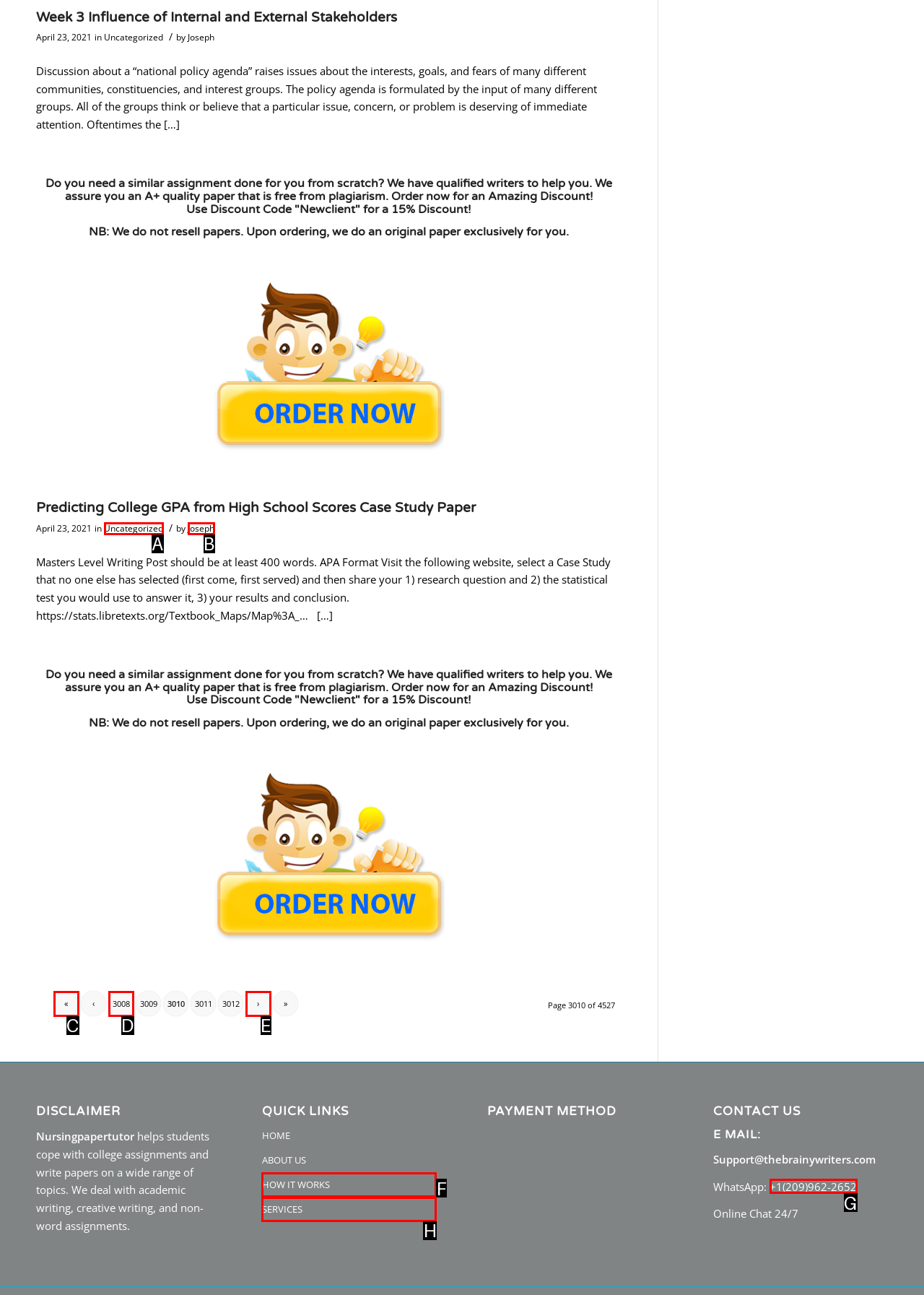Identify the HTML element that corresponds to the following description: HOW IT WORKS Provide the letter of the best matching option.

F